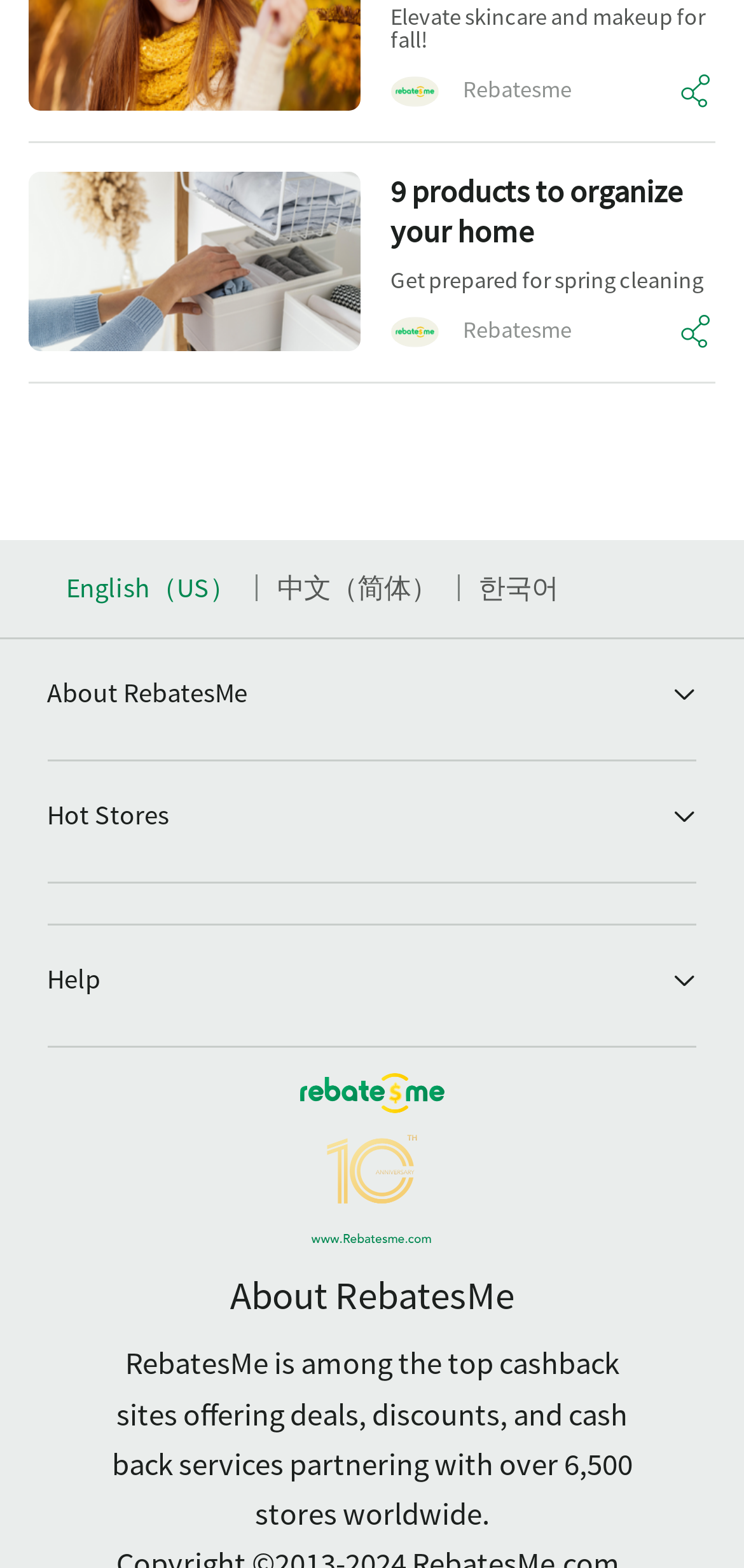Please respond in a single word or phrase: 
How many languages are supported?

3